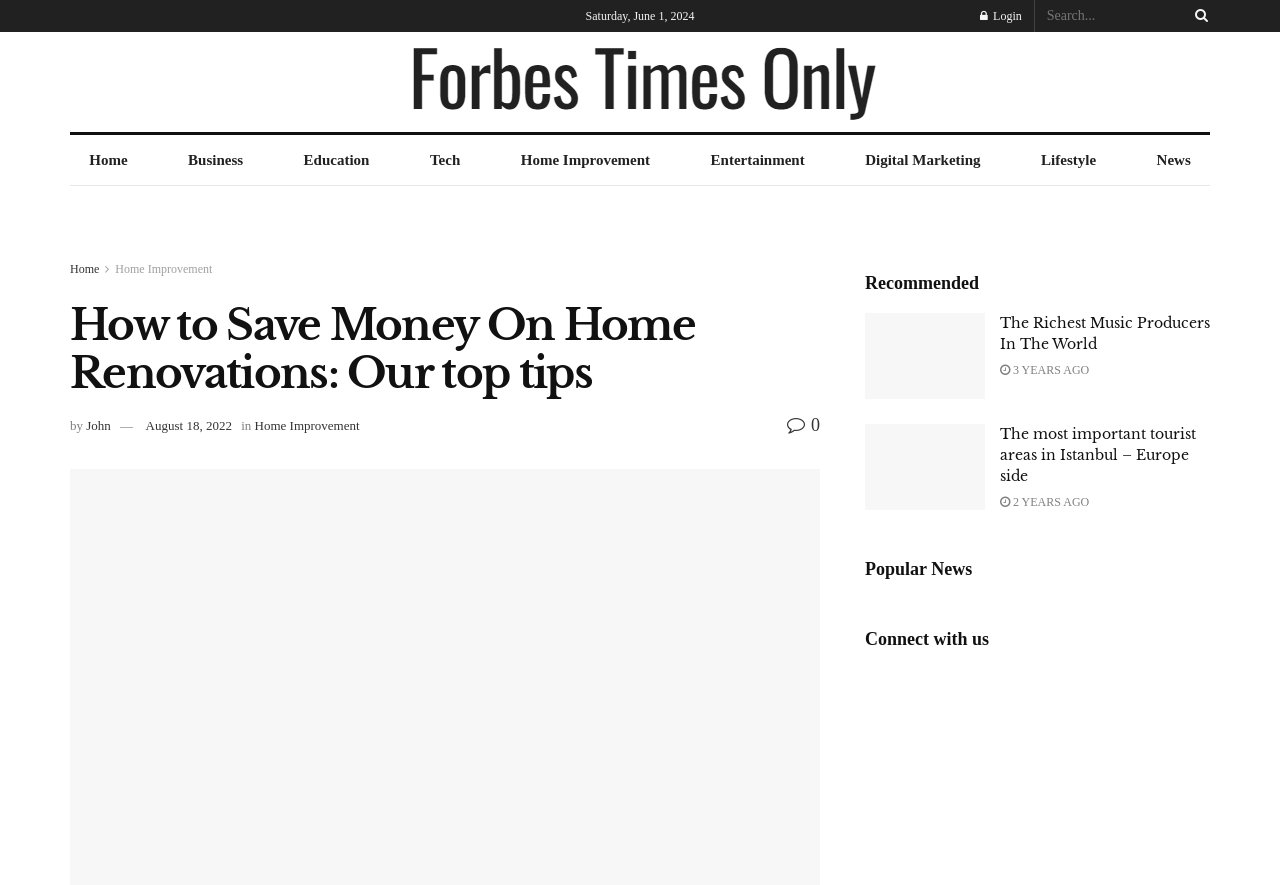Pinpoint the bounding box coordinates of the element that must be clicked to accomplish the following instruction: "Visit the Forbes Times Only homepage". The coordinates should be in the format of four float numbers between 0 and 1, i.e., [left, top, right, bottom].

[0.304, 0.04, 0.696, 0.145]